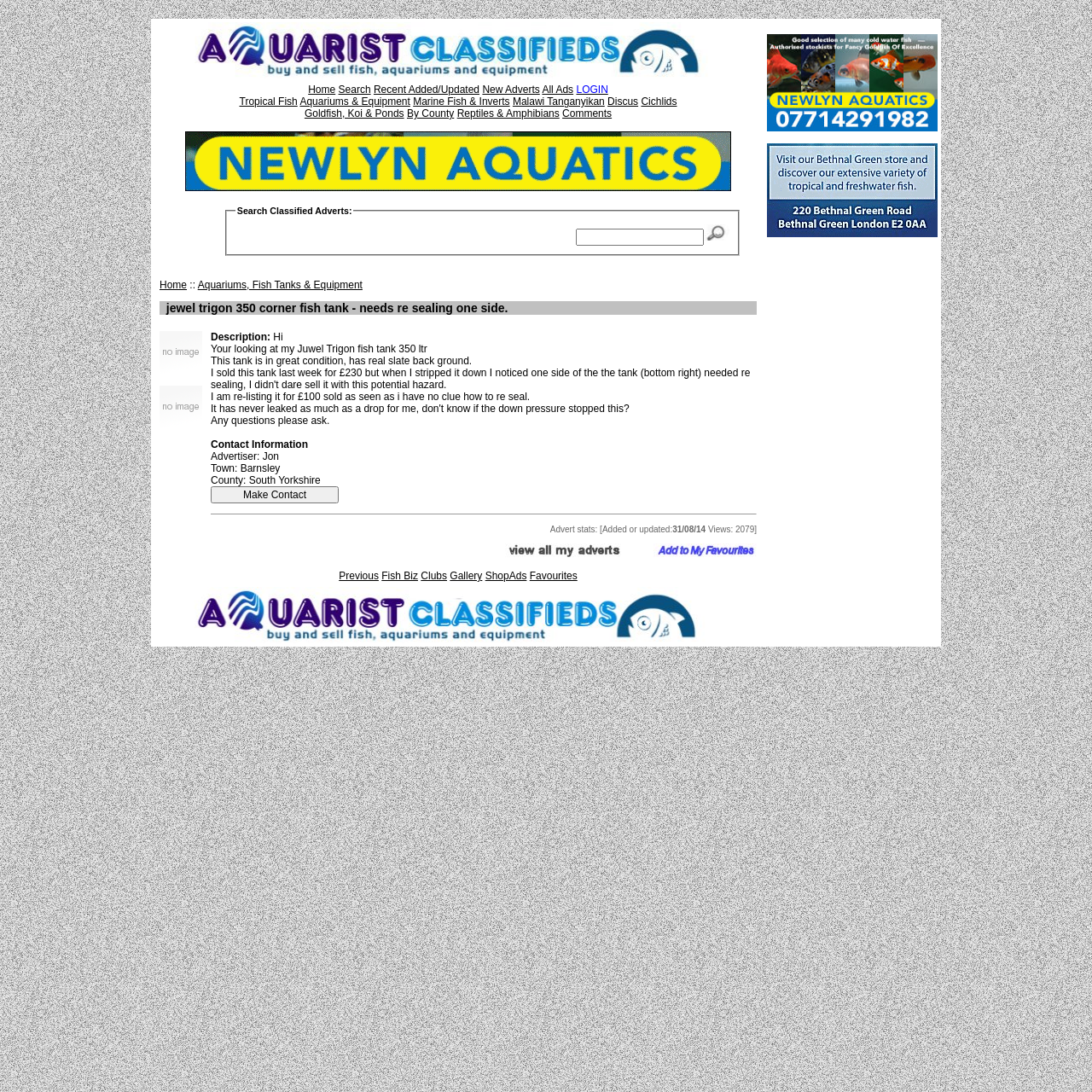Find the bounding box coordinates of the element you need to click on to perform this action: 'Click on LOGIN'. The coordinates should be represented by four float values between 0 and 1, in the format [left, top, right, bottom].

[0.528, 0.077, 0.557, 0.088]